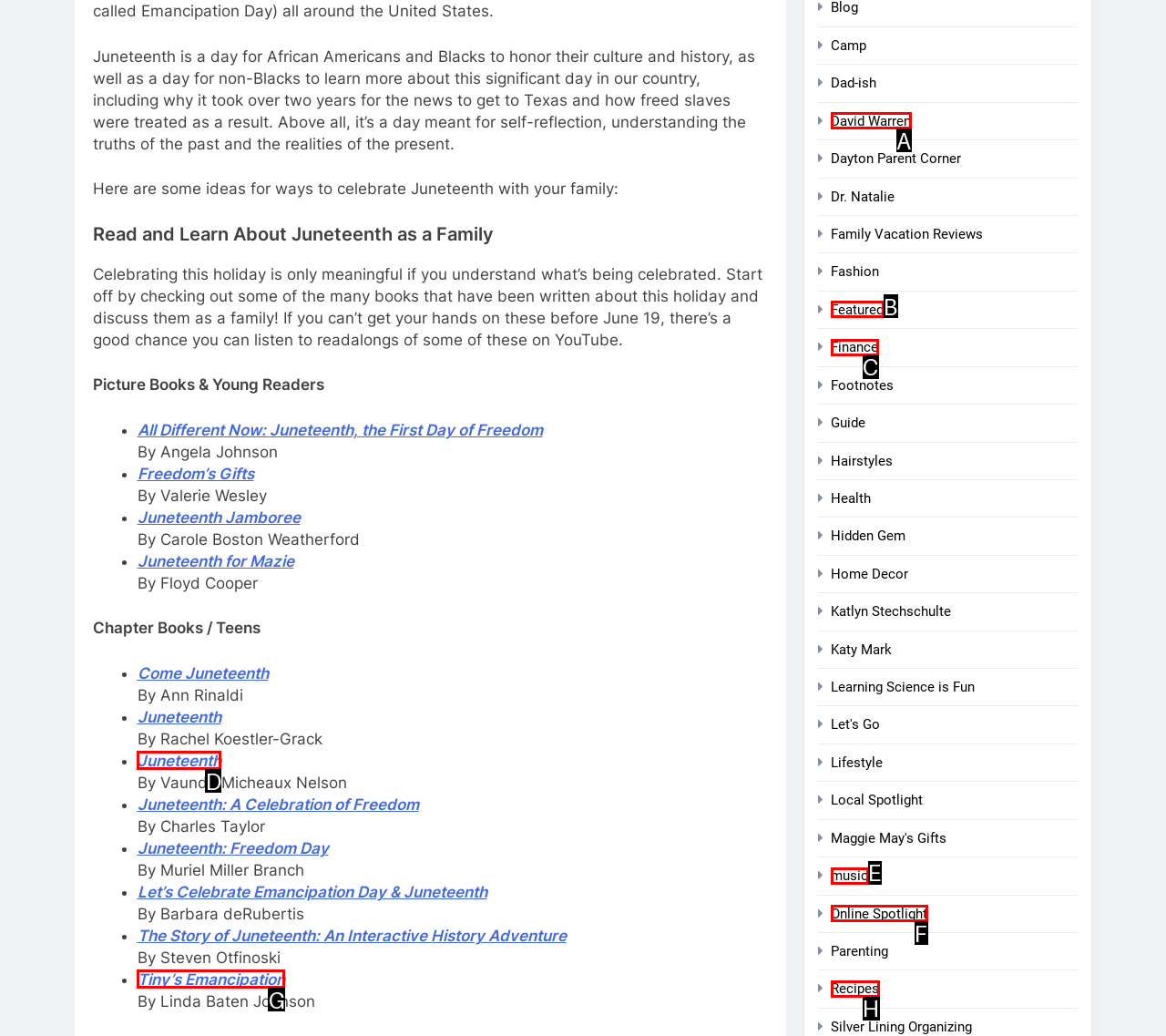Given the element description: Tiny’s Emancipation
Pick the letter of the correct option from the list.

G